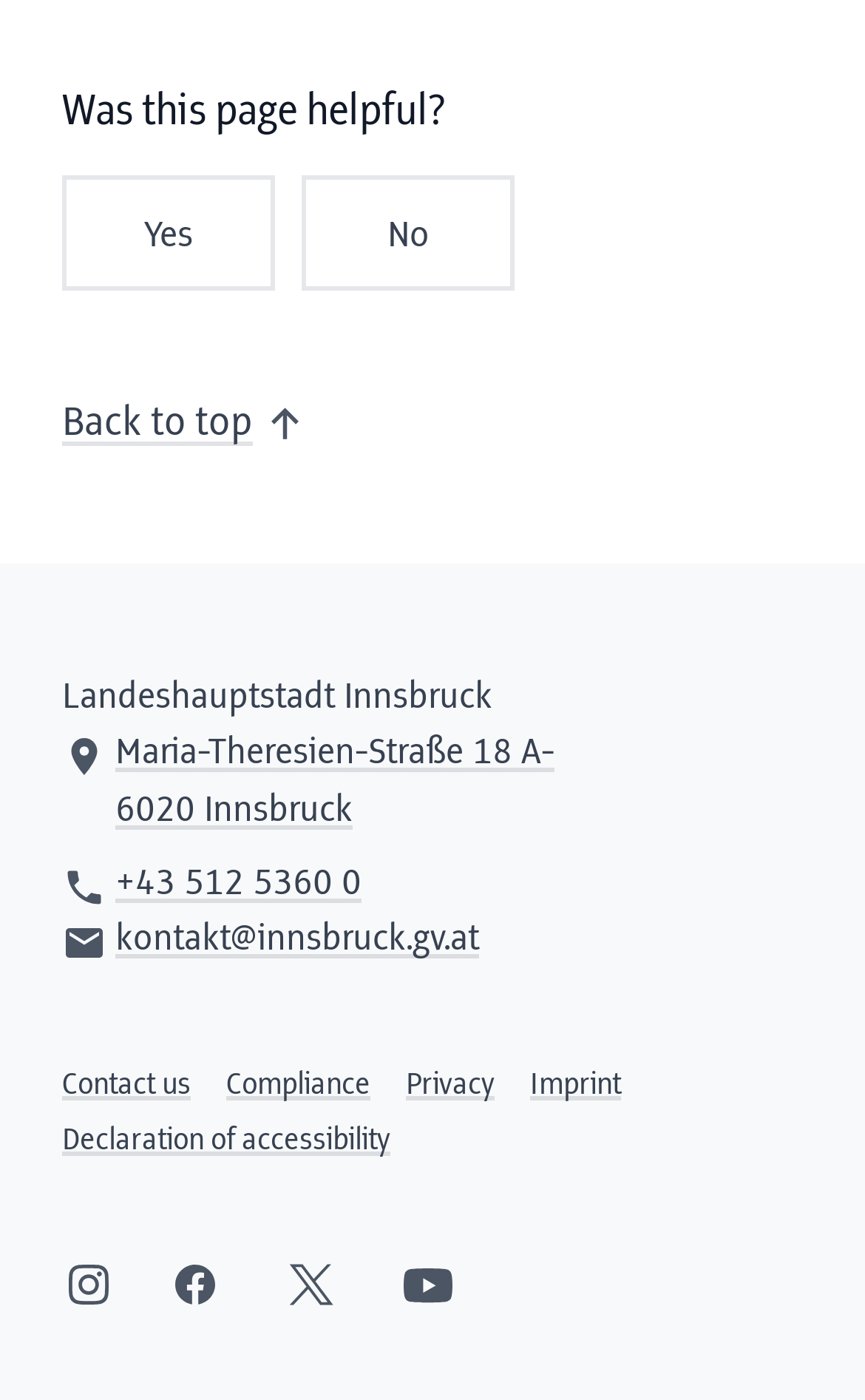What is the phone number of the contact?
Kindly offer a comprehensive and detailed response to the question.

I found the phone number of the contact by looking at the links section, where it is listed as '+43 512 5360 0'.